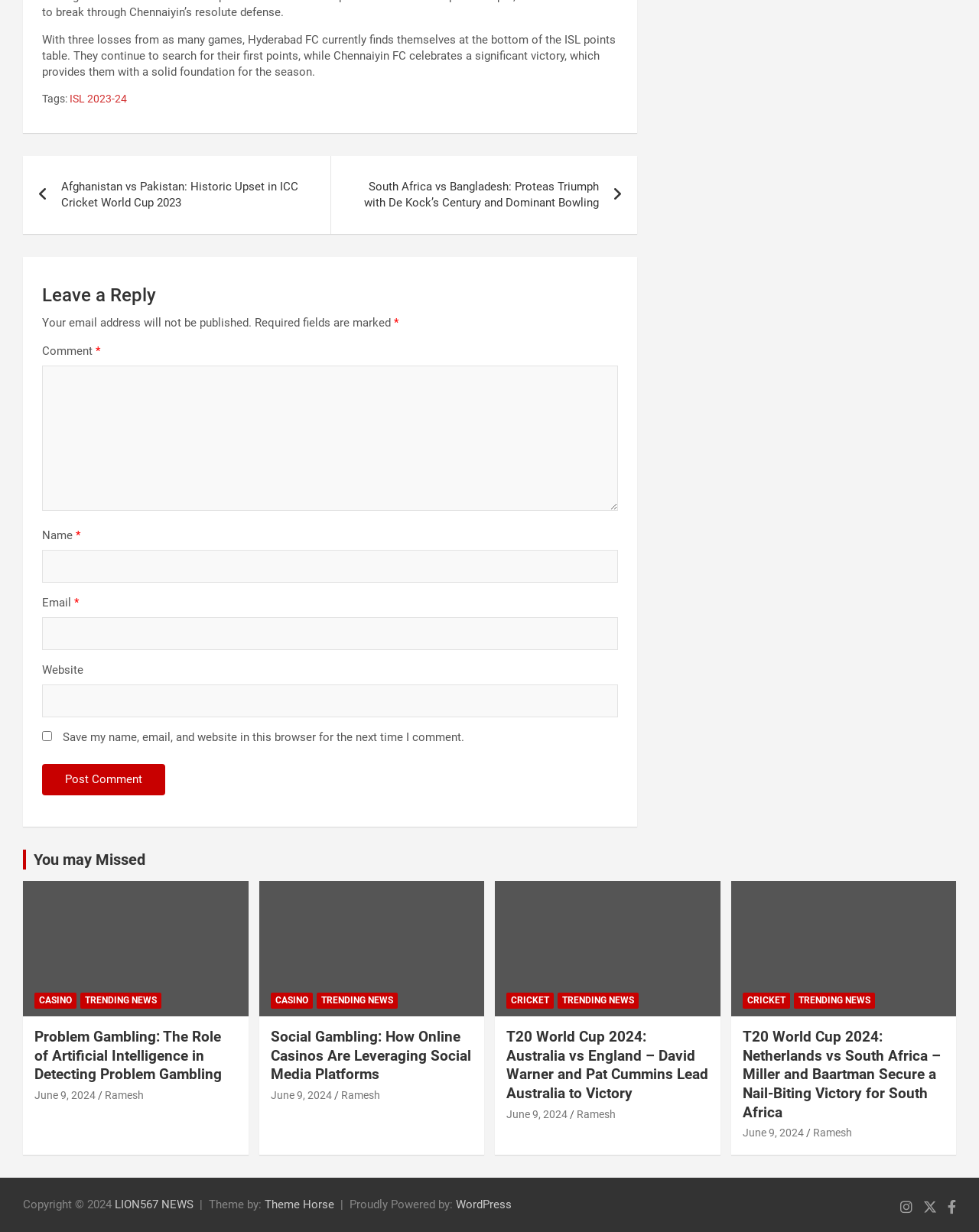Respond to the following question with a brief word or phrase:
How many social media platforms are mentioned in the article with the heading 'Social Gambling: How Online Casinos Are Leveraging Social Media Platforms'?

not specified